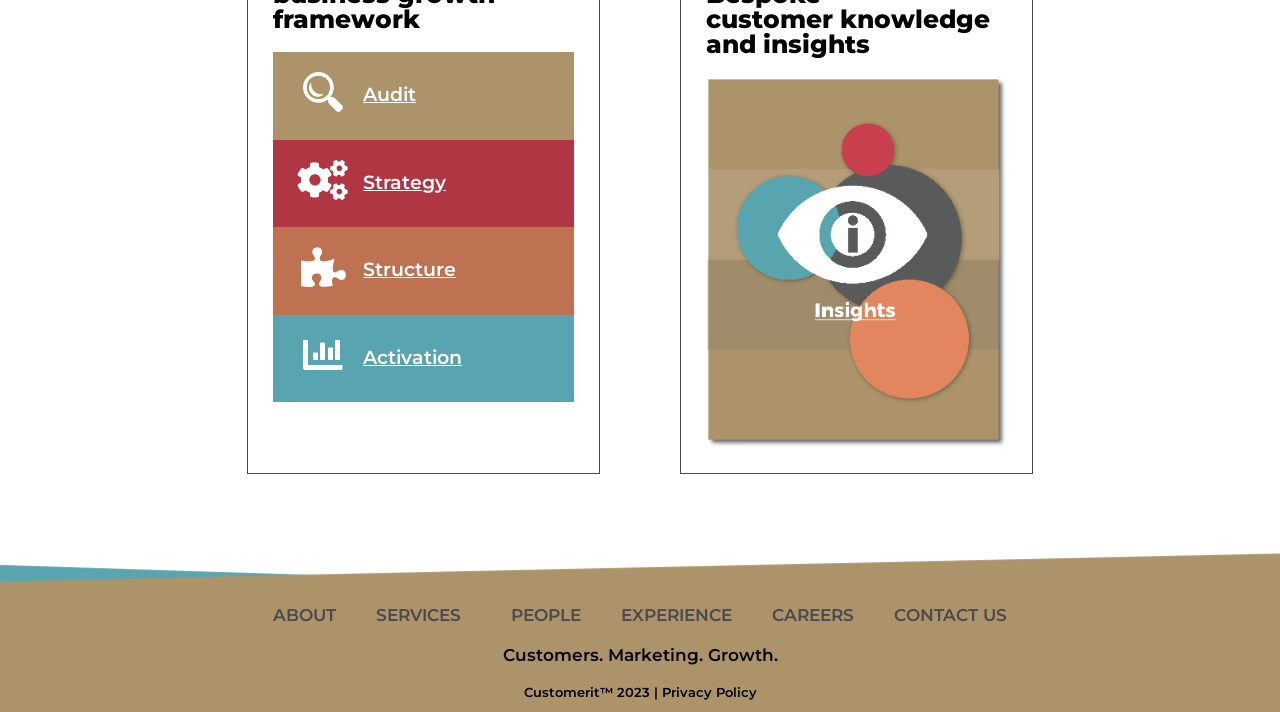Identify the bounding box coordinates of the section to be clicked to complete the task described by the following instruction: "Go to Strategy". The coordinates should be four float numbers between 0 and 1, formatted as [left, top, right, bottom].

[0.213, 0.196, 0.448, 0.319]